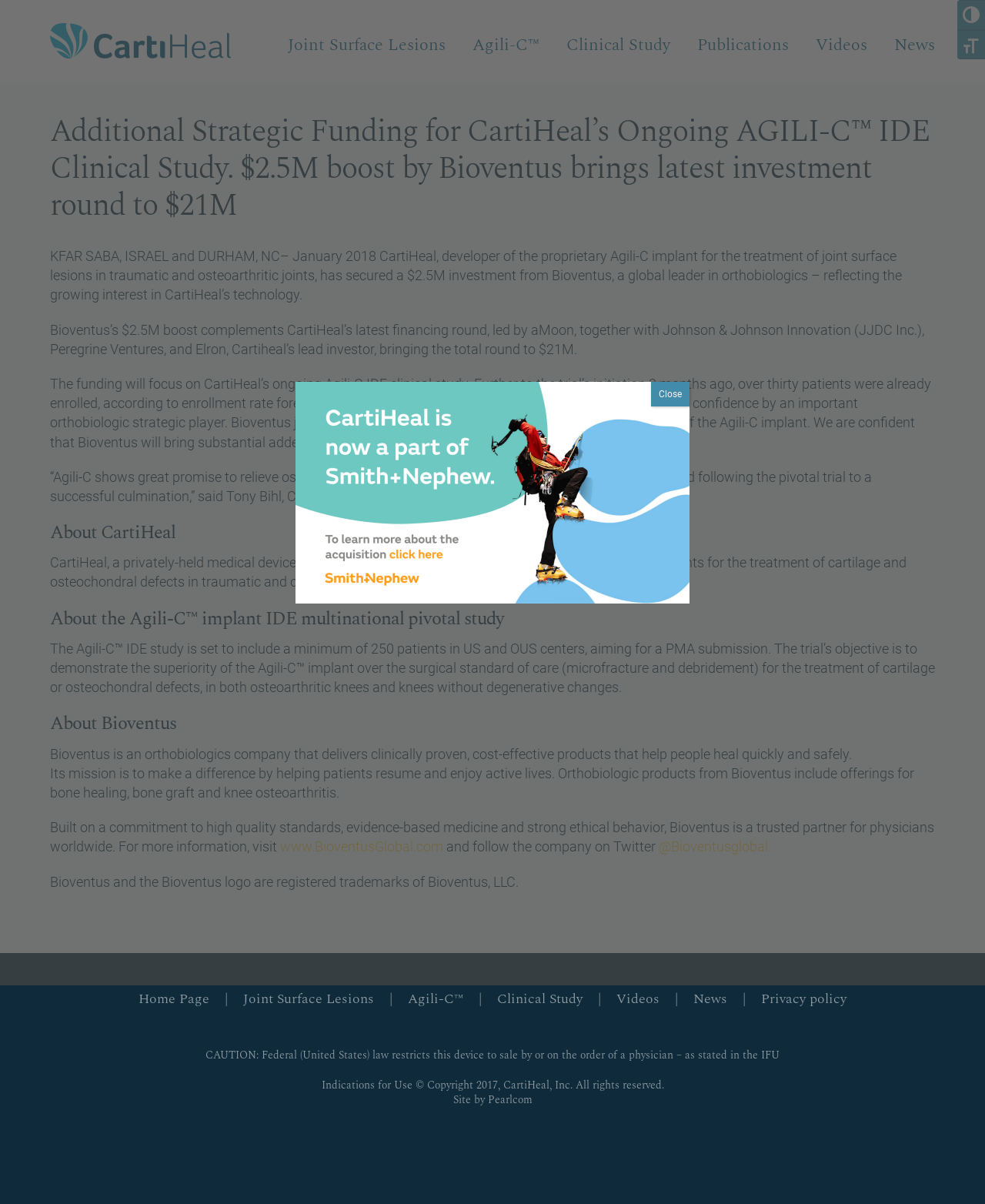Provide a brief response to the question below using one word or phrase:
What is the mission of Bioventus?

To help people heal quickly and safely